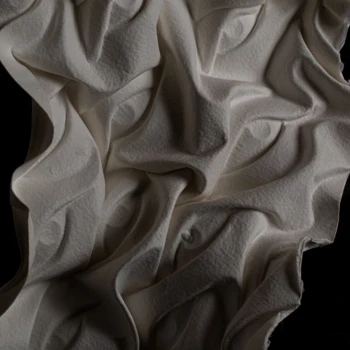Respond with a single word or phrase to the following question:
How old is the artist?

19